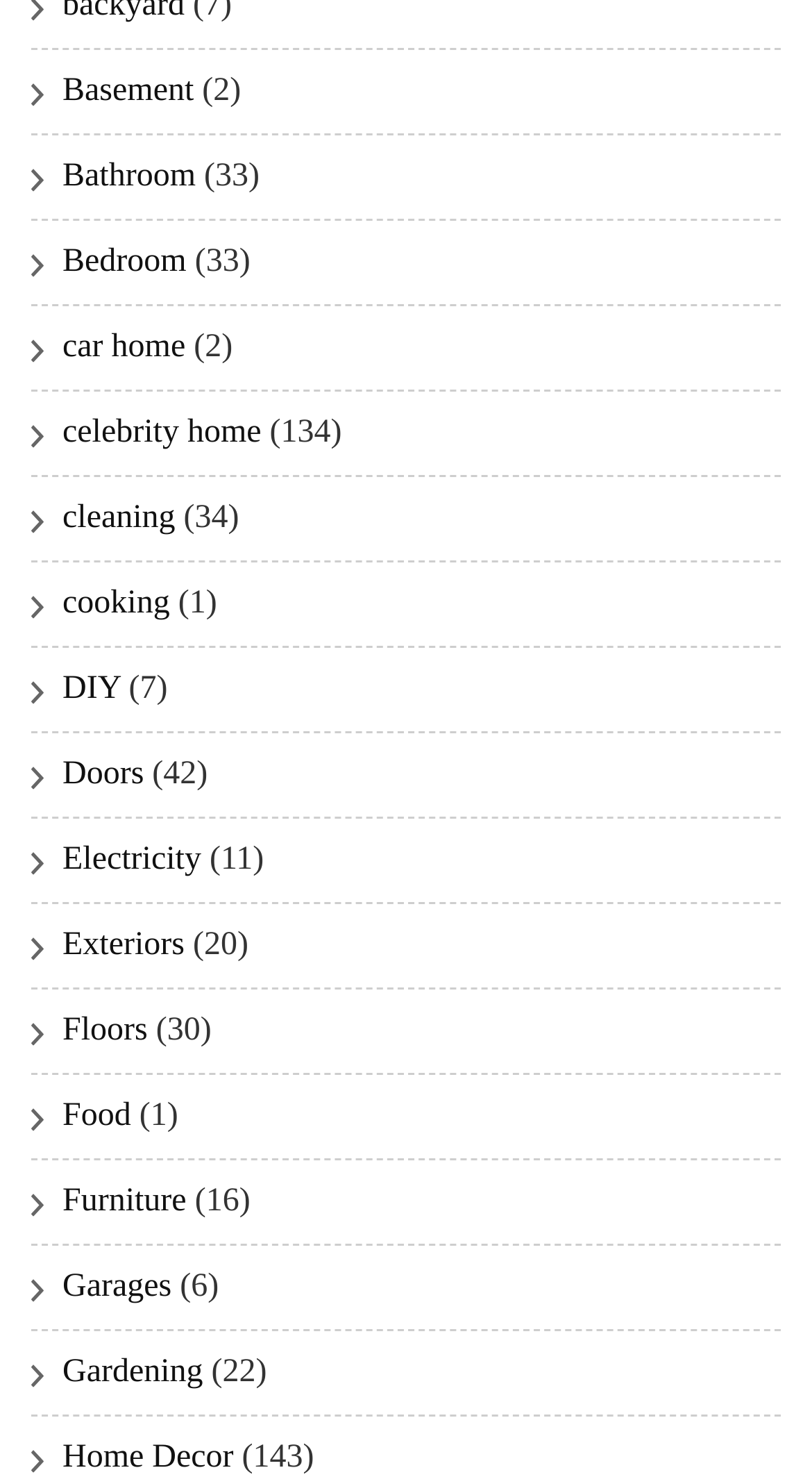Answer the question in a single word or phrase:
Is there a category related to food on the webpage?

Yes